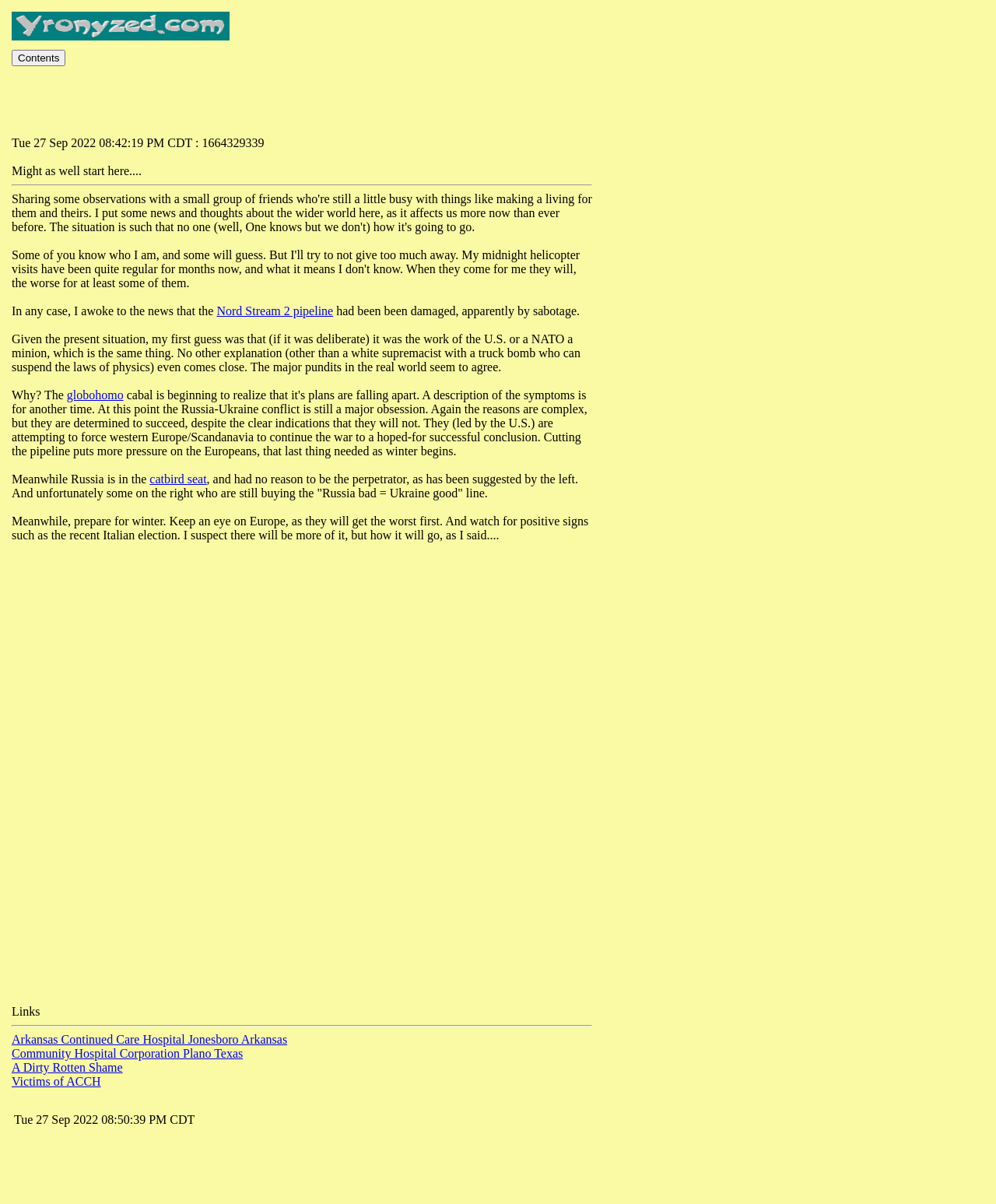Determine the bounding box coordinates of the clickable element to achieve the following action: 'Visit the link about globohomo'. Provide the coordinates as four float values between 0 and 1, formatted as [left, top, right, bottom].

[0.067, 0.323, 0.124, 0.334]